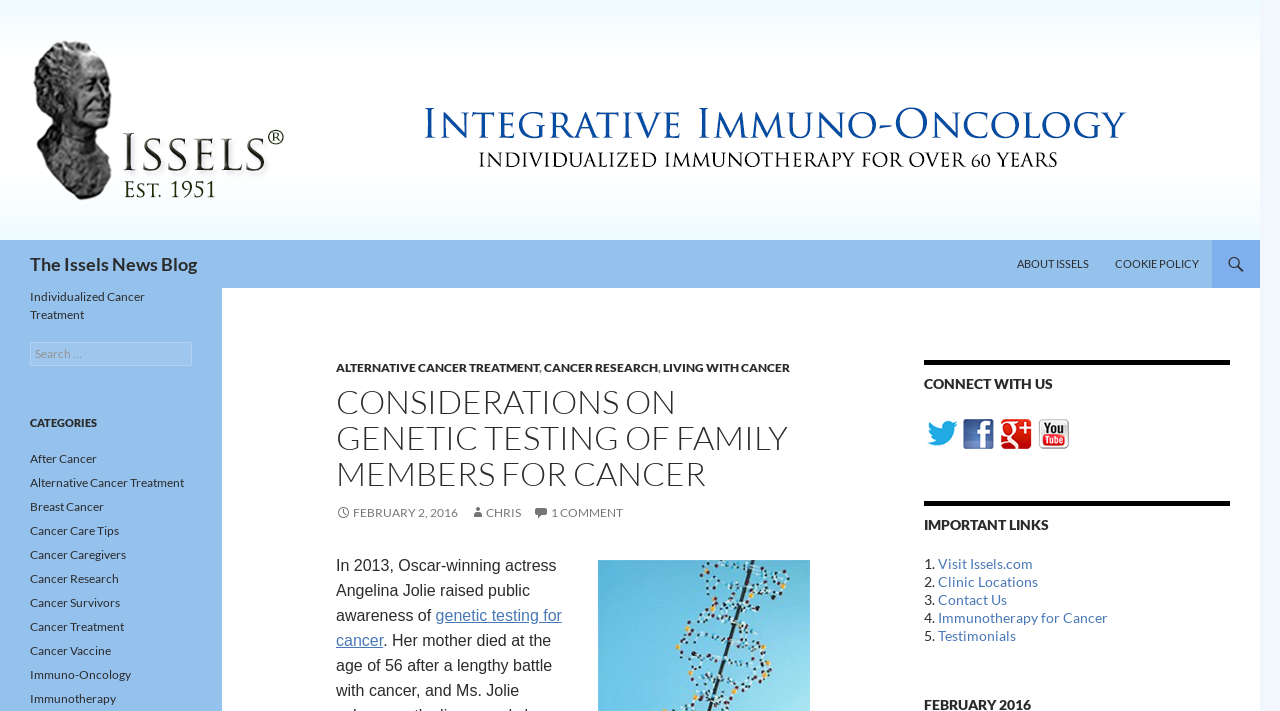Locate the heading on the webpage and return its text.

The Issels News Blog